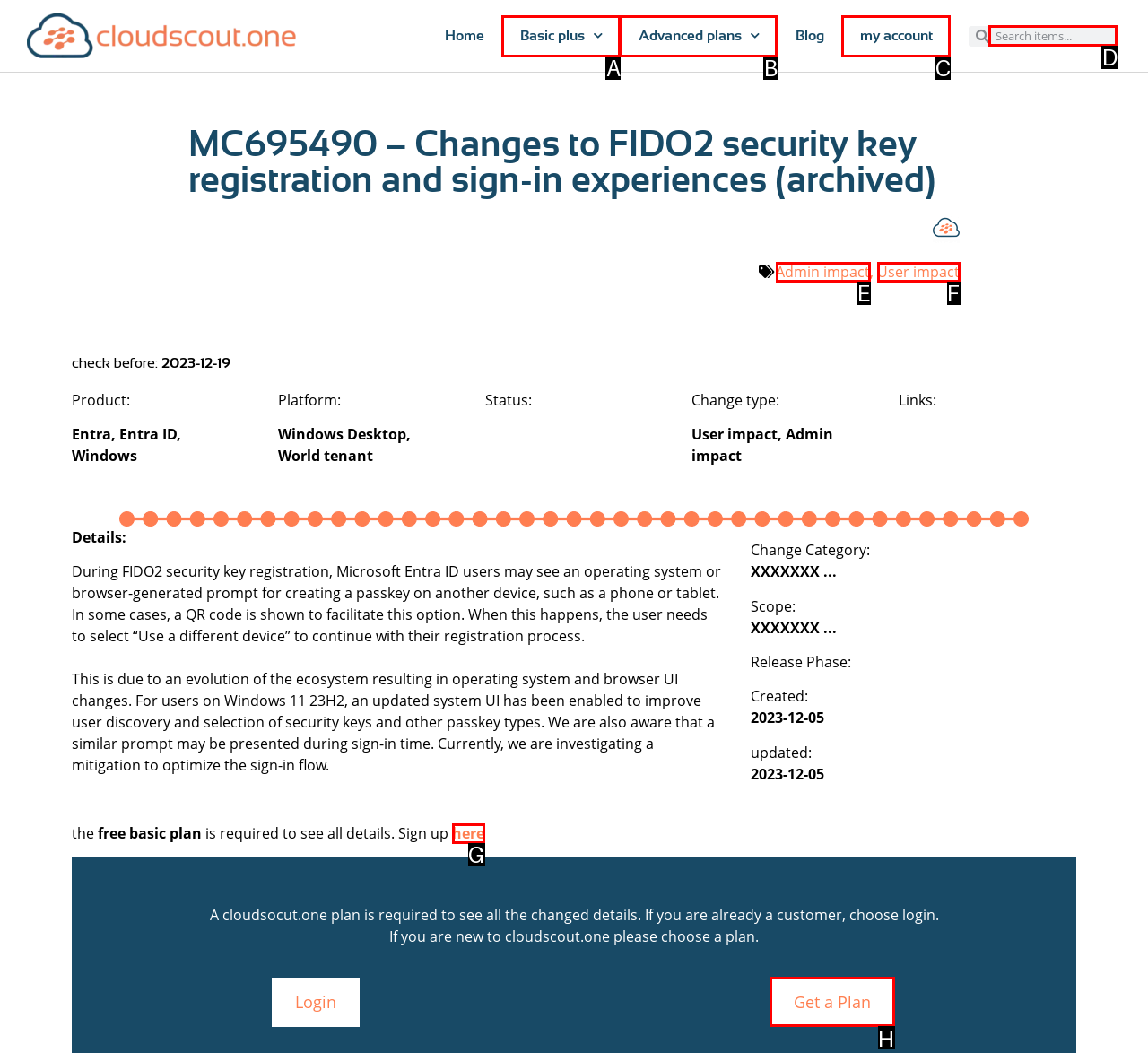Tell me which option I should click to complete the following task: Sign up for a plan
Answer with the option's letter from the given choices directly.

H